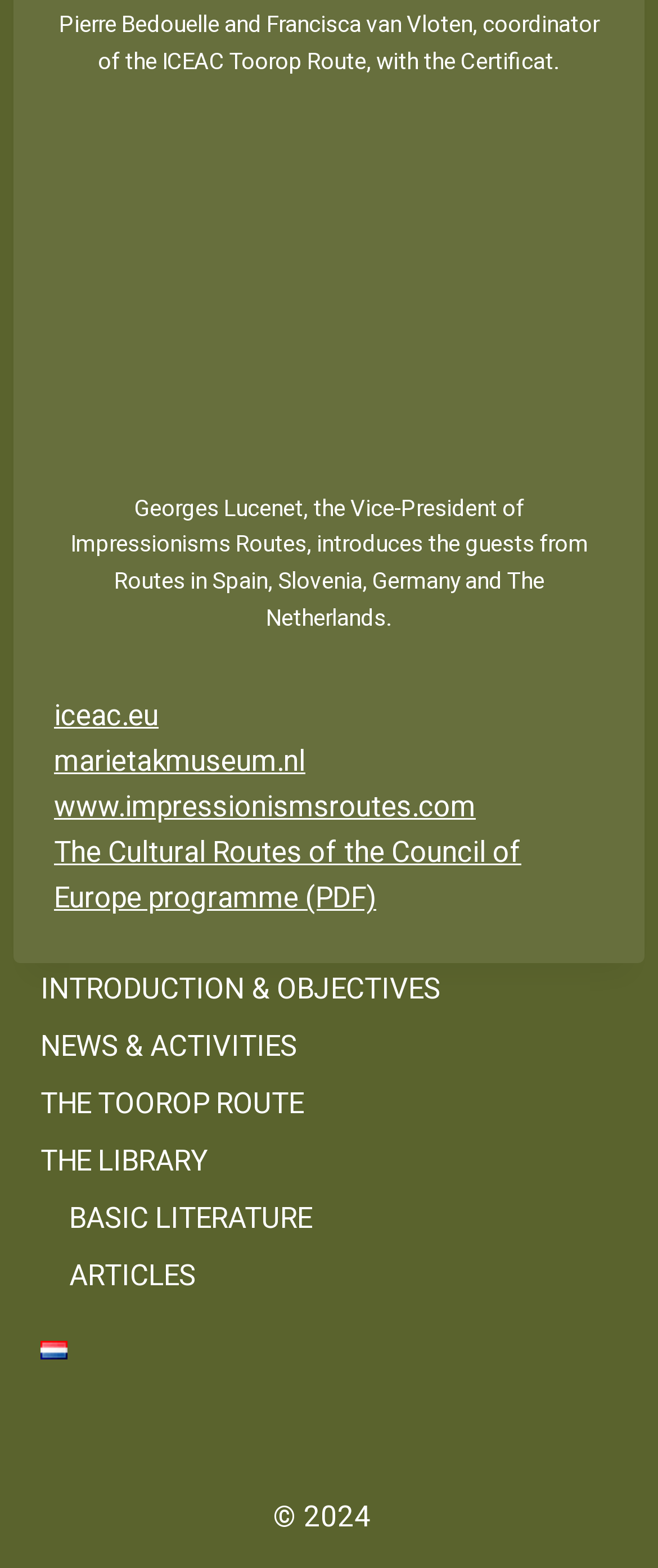Please provide a one-word or phrase answer to the question: 
What is the URL of the third link?

www.impressionismsroutes.com